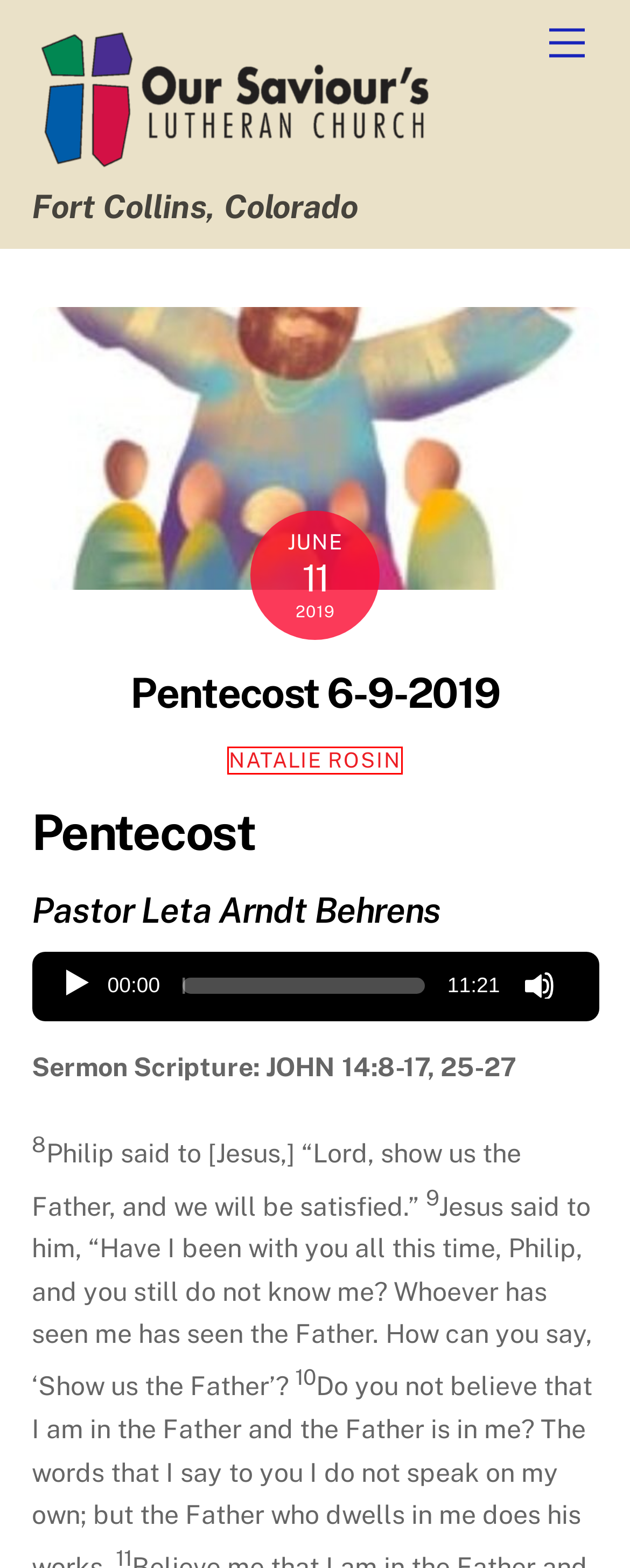You are presented with a screenshot of a webpage containing a red bounding box around an element. Determine which webpage description best describes the new webpage after clicking on the highlighted element. Here are the candidates:
A. Privacy Policy - Our Saviour's Lutheran Church
B. Welcome - Our Saviour's Lutheran Church
C. Give Me a Sign: Spirit of Truth 6-16-2019 - Our Saviour's Lutheran Church
D. Contact & Directions - Our Saviour's Lutheran Church
E. Drag & Drop WordPress Themes • Themify
F. Site Map - Our Saviour's Lutheran Church
G. Revelation to John: A New Creation, Indeed 6-2-2019 - Our Saviour's Lutheran Church
H. Natalie Rosin, Author at Our Saviour's Lutheran Church

H